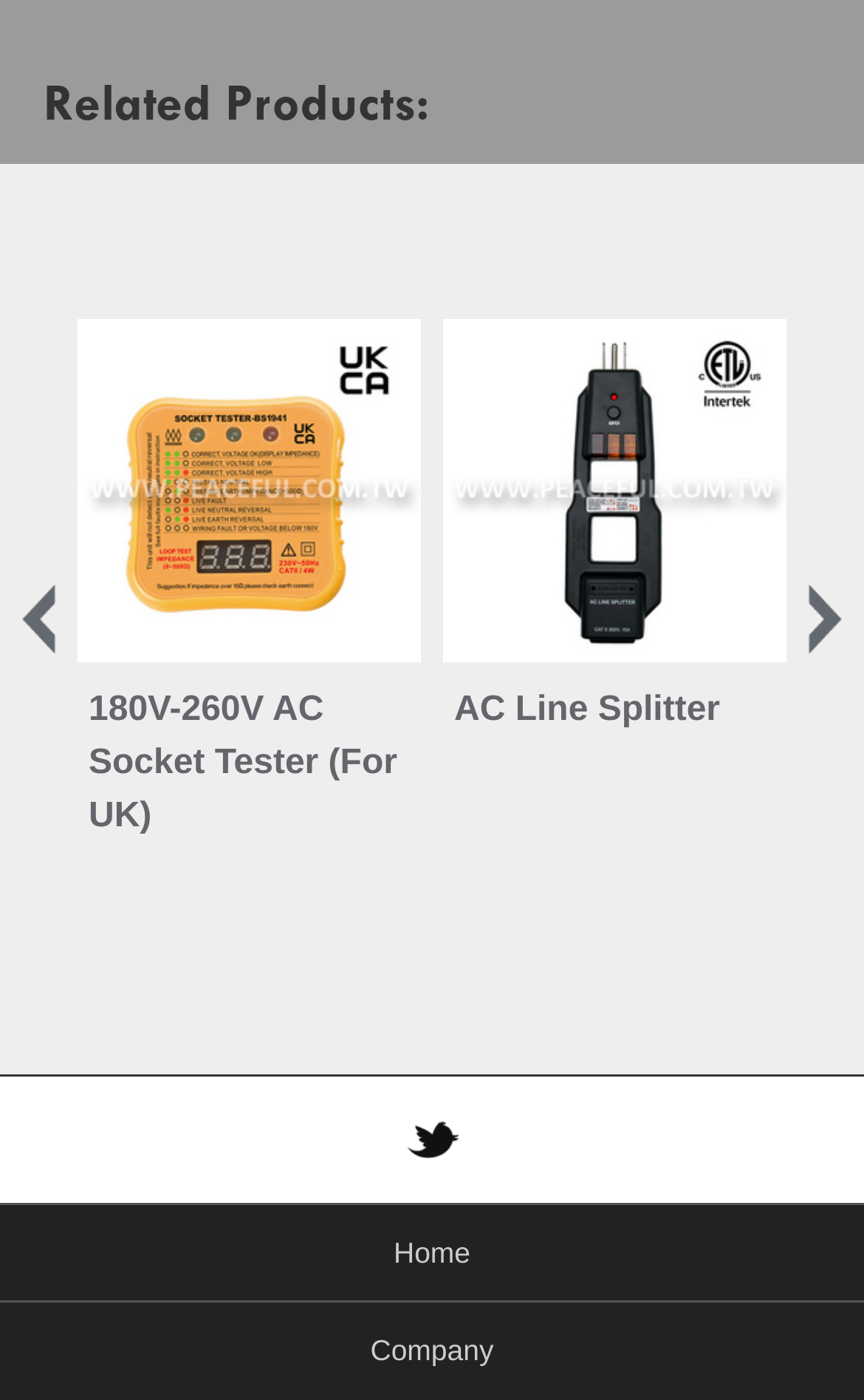What is the purpose of the 'Next' button?
Based on the image, answer the question in a detailed manner.

The 'Next' button is located at the top of the page, with a bounding box coordinate of [0.936, 0.228, 0.974, 0.656], and its purpose is to navigate to the next page of products or content.